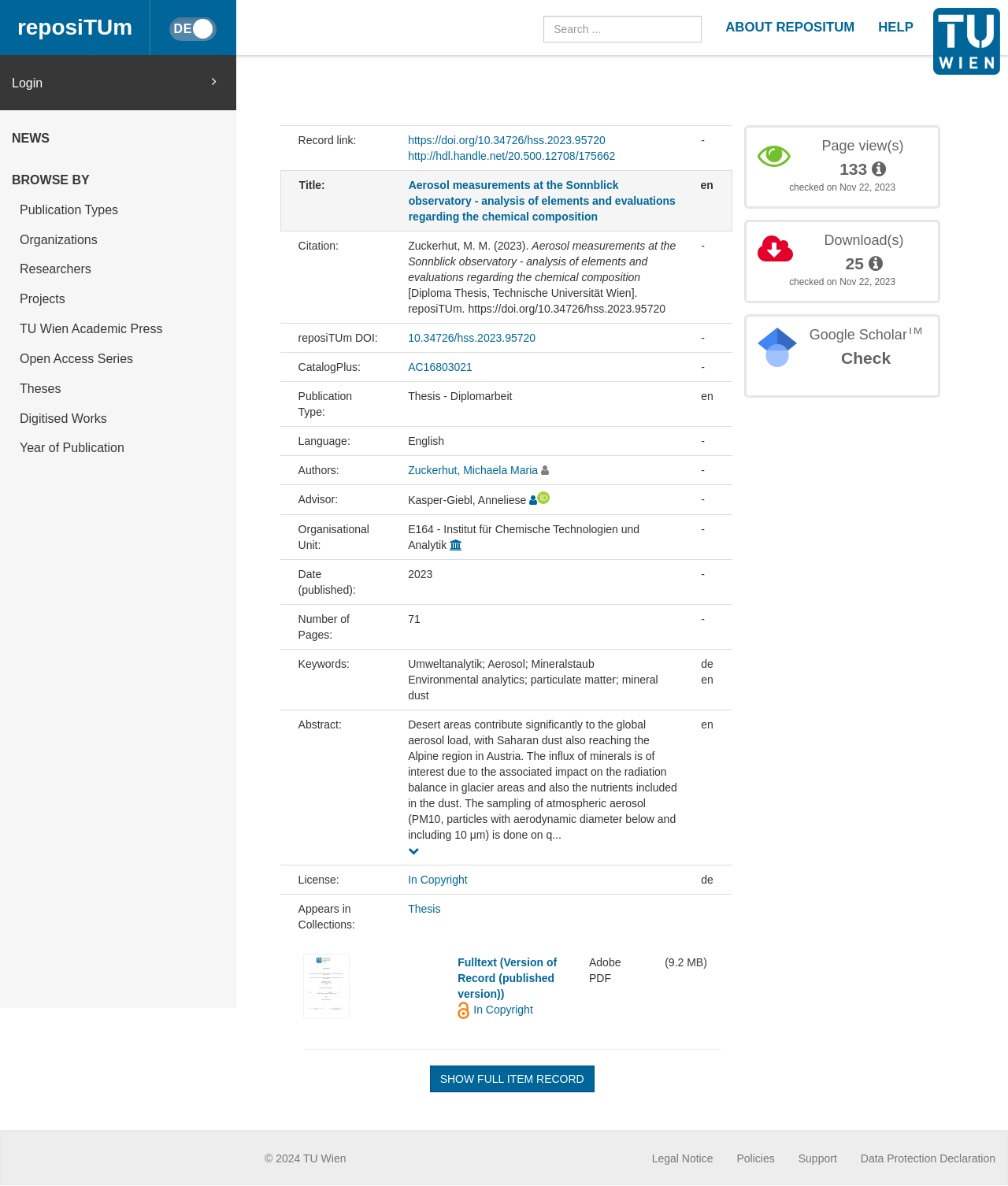Locate the bounding box of the UI element with the following description: "parent_node: reposiTUm title="Switch to German"".

[0.168, 0.014, 0.215, 0.034]